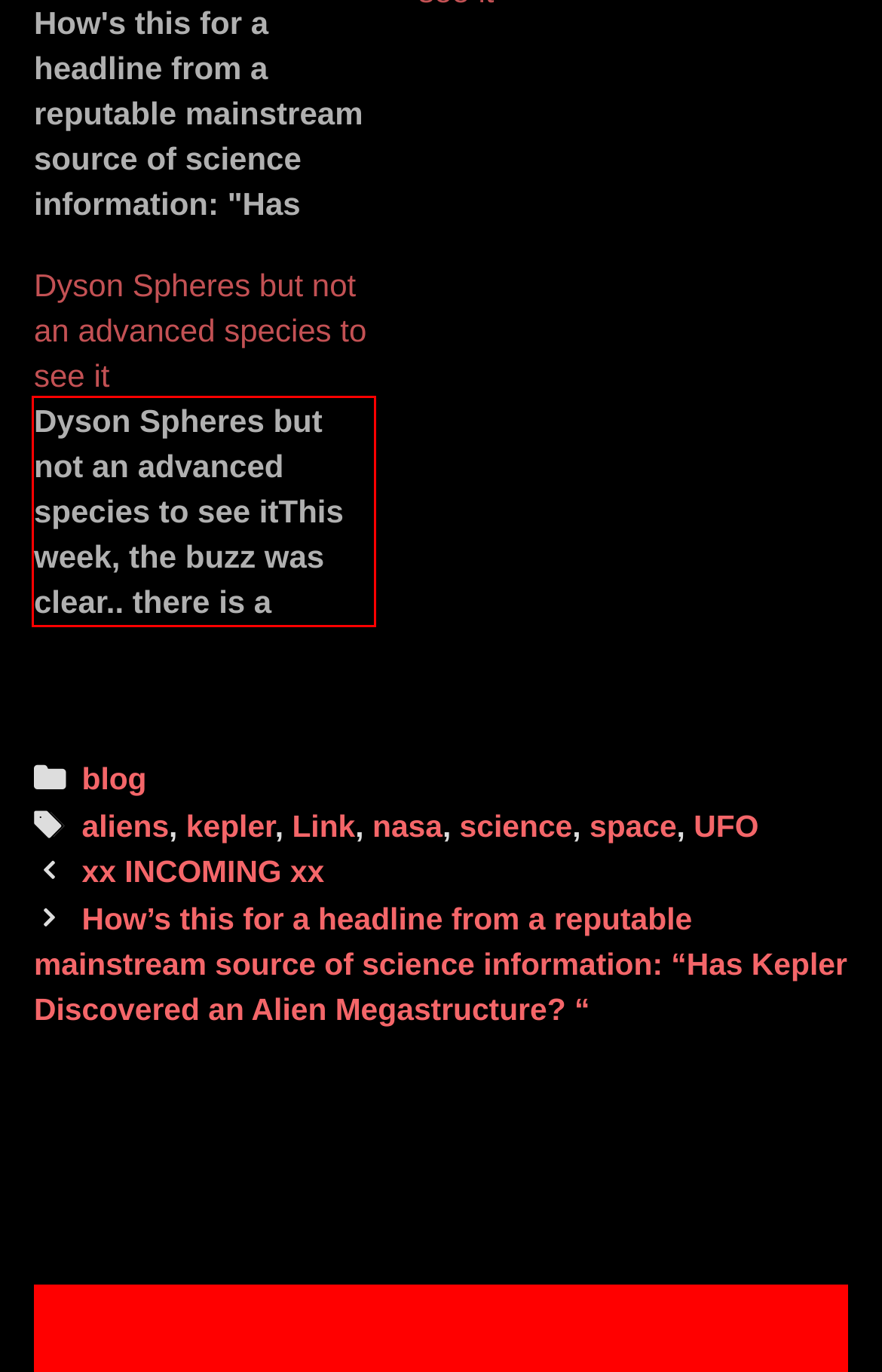Please look at the screenshot provided and find the red bounding box. Extract the text content contained within this bounding box.

Dyson Spheres but not an advanced species to see itThis week, the buzz was clear.. there is a potential “megastructure” somewhere out there.. it is a structure, or thing in space, that blocks a lot of sunlight.. It may be a Dyson Sphere.. it may be well.. dust.. It could be…